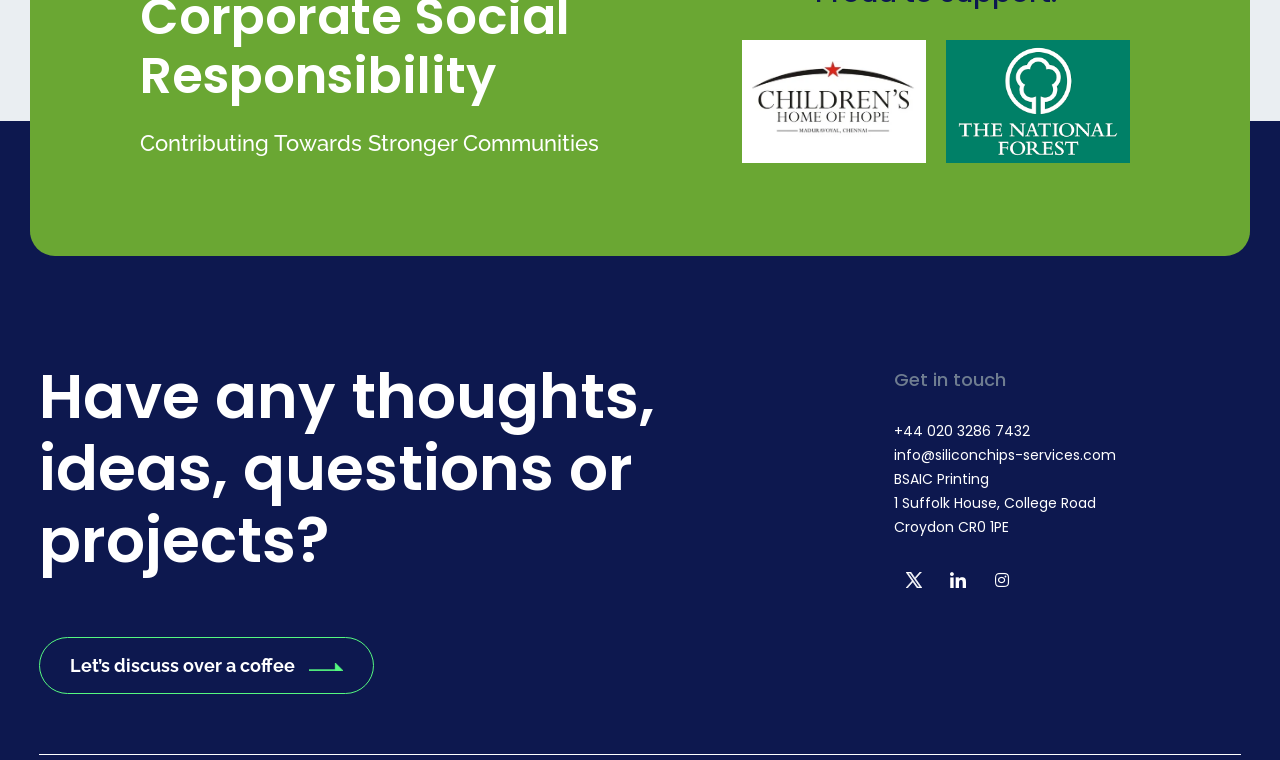Extract the bounding box coordinates for the HTML element that matches this description: "+44 020 3286 7432". The coordinates should be four float numbers between 0 and 1, i.e., [left, top, right, bottom].

[0.699, 0.551, 0.97, 0.583]